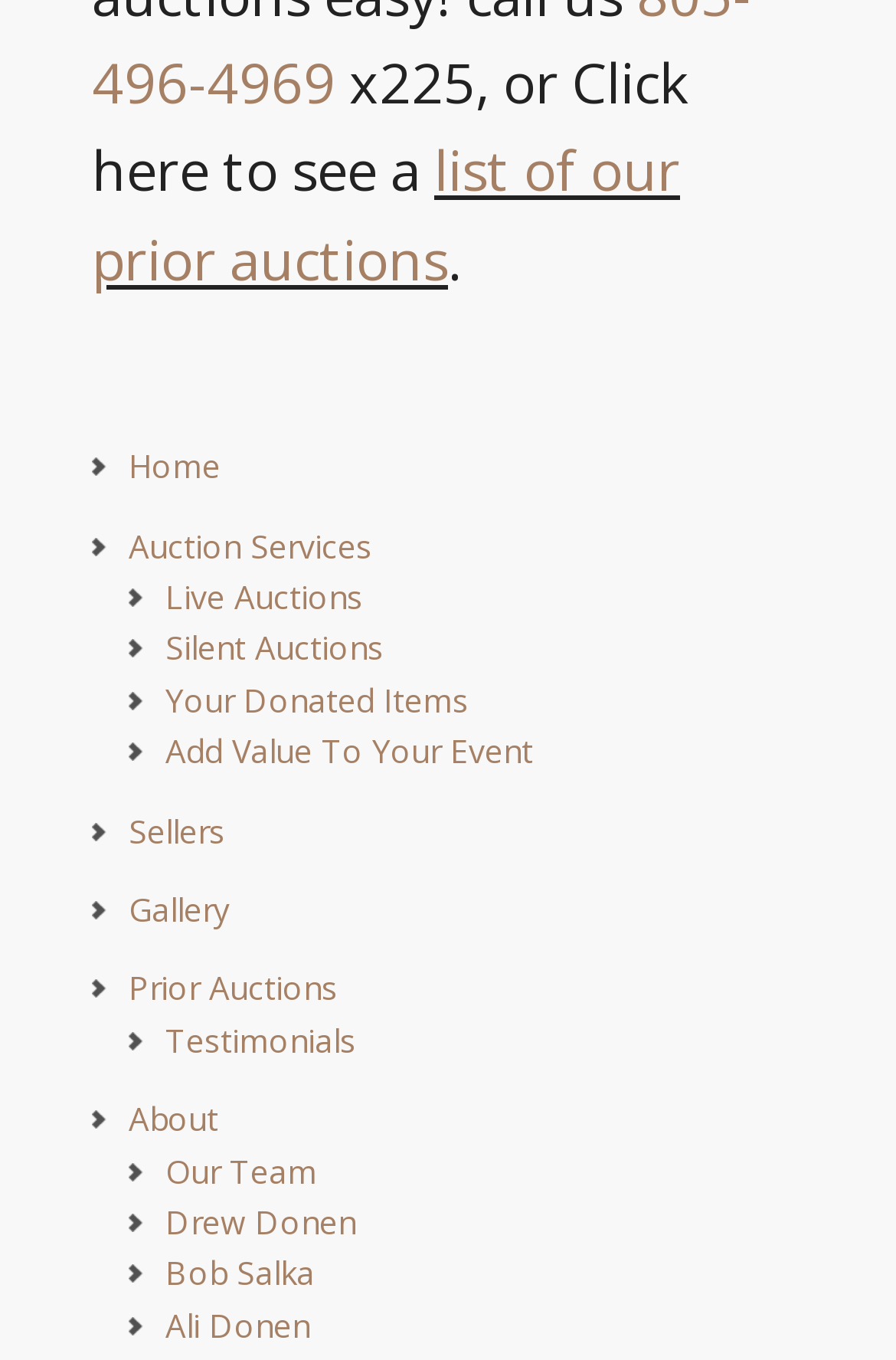Bounding box coordinates are specified in the format (top-left x, top-left y, bottom-right x, bottom-right y). All values are floating point numbers bounded between 0 and 1. Please provide the bounding box coordinate of the region this sentence describes: list of our prior auctions

[0.103, 0.097, 0.759, 0.218]